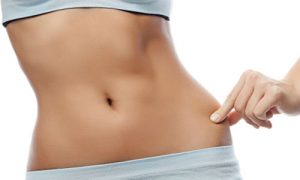Explain the content of the image in detail.

The image depicts a close-up of a toned abdomen, showcasing a fit and healthy physique. A hand gently pinches the side of the waist, emphasizing the contours of the body. This visual aligns with the surrounding content discussing weight loss pills, suggesting a focus on achieving a slim and defined figure. The context of the image encourages viewers to consider factors related to weight loss, such as the effectiveness of different pills, the consideration of ingredients, cost, and safety measures when pursuing weight management goals. It serves as a motivational representation of the results that some may hope to achieve through the use of dietary supplements and a healthy lifestyle.